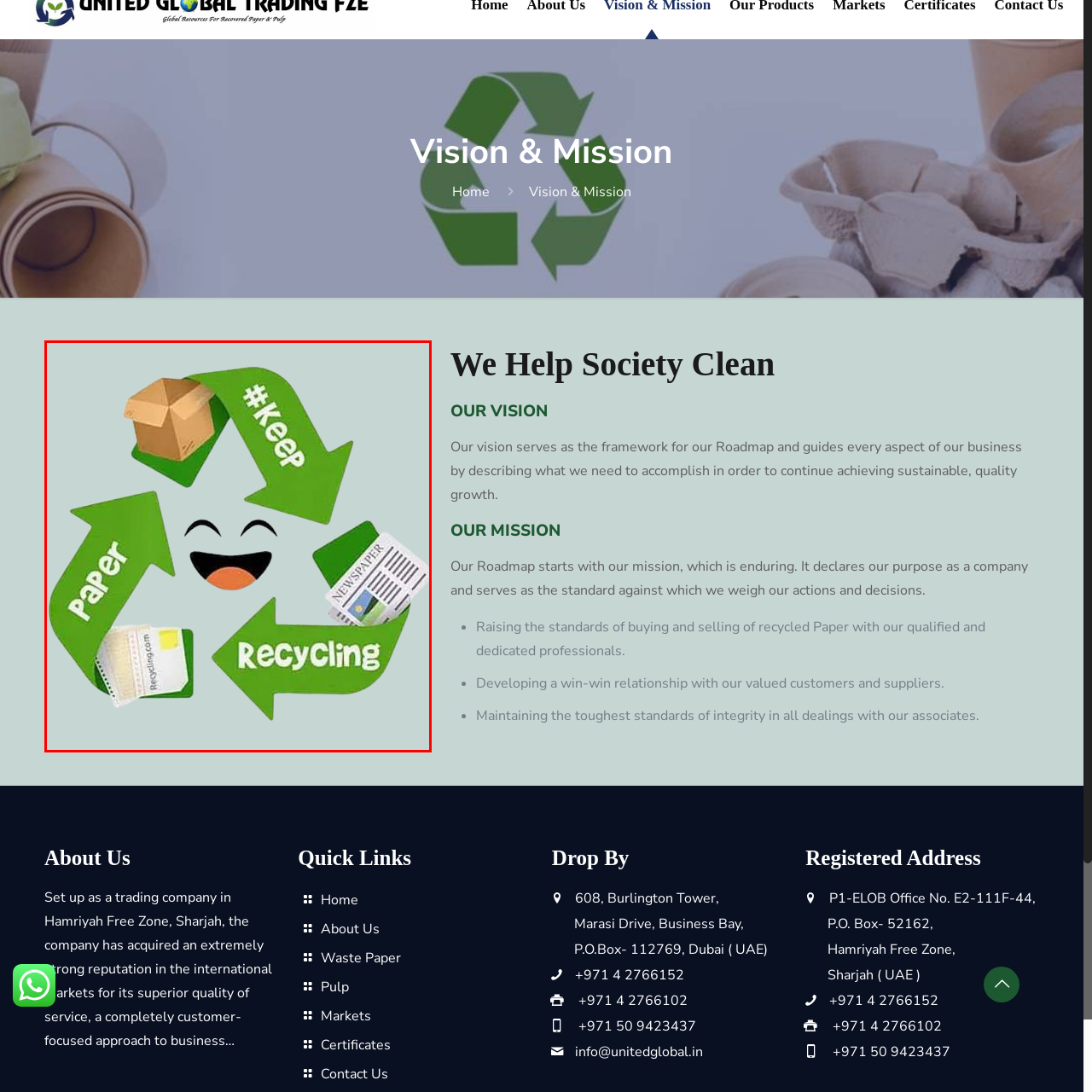What do the green arrows symbolize?
Observe the image marked by the red bounding box and answer in detail.

The green arrows surrounding the smiling face in the design symbolize the recycling process, emphasizing the importance of recycling paper products and visually reinforcing the recycling theme.